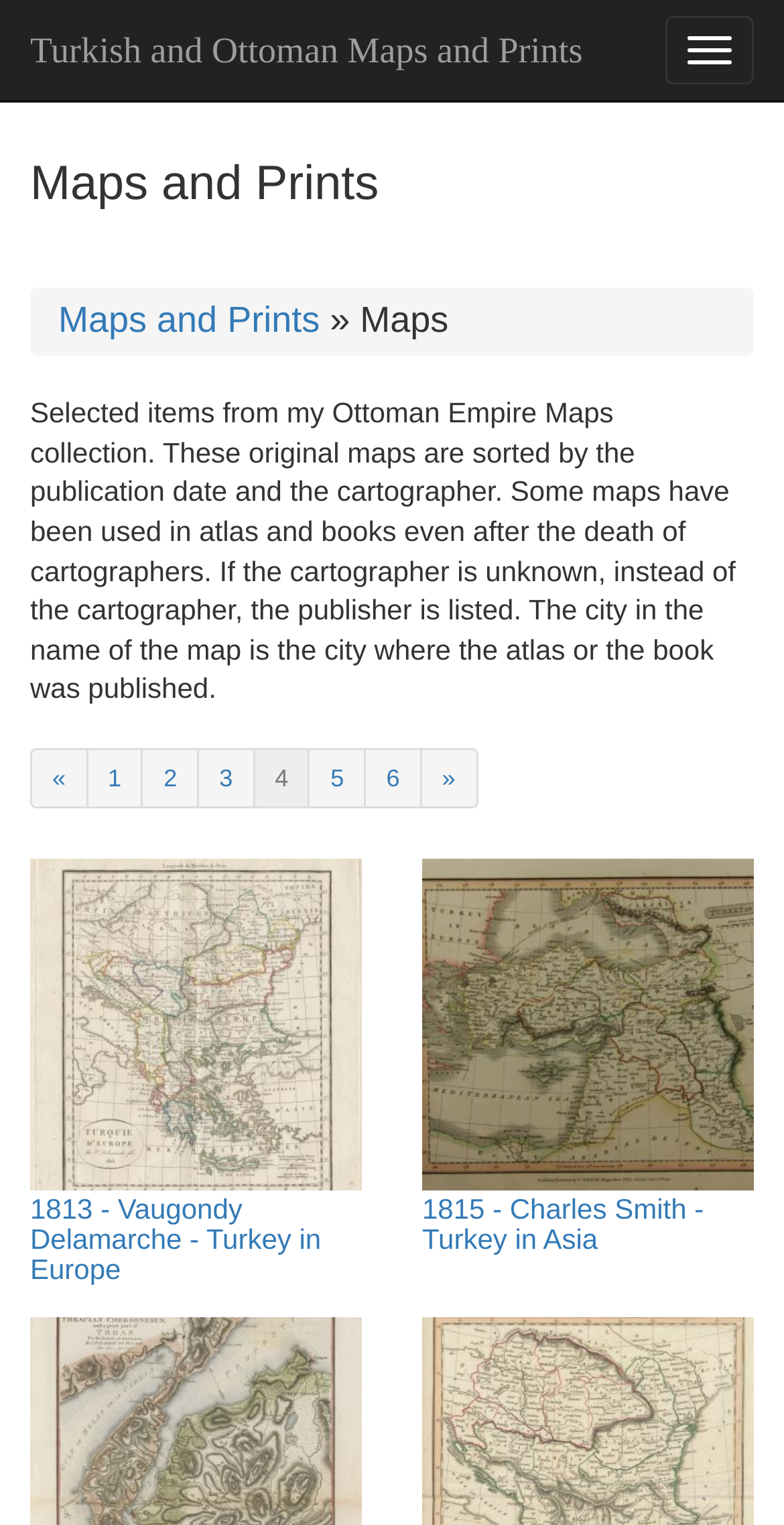Locate the coordinates of the bounding box for the clickable region that fulfills this instruction: "Explore 1813 - Vaugondy Delamarche - Turkey in Europe".

[0.038, 0.562, 0.462, 0.78]